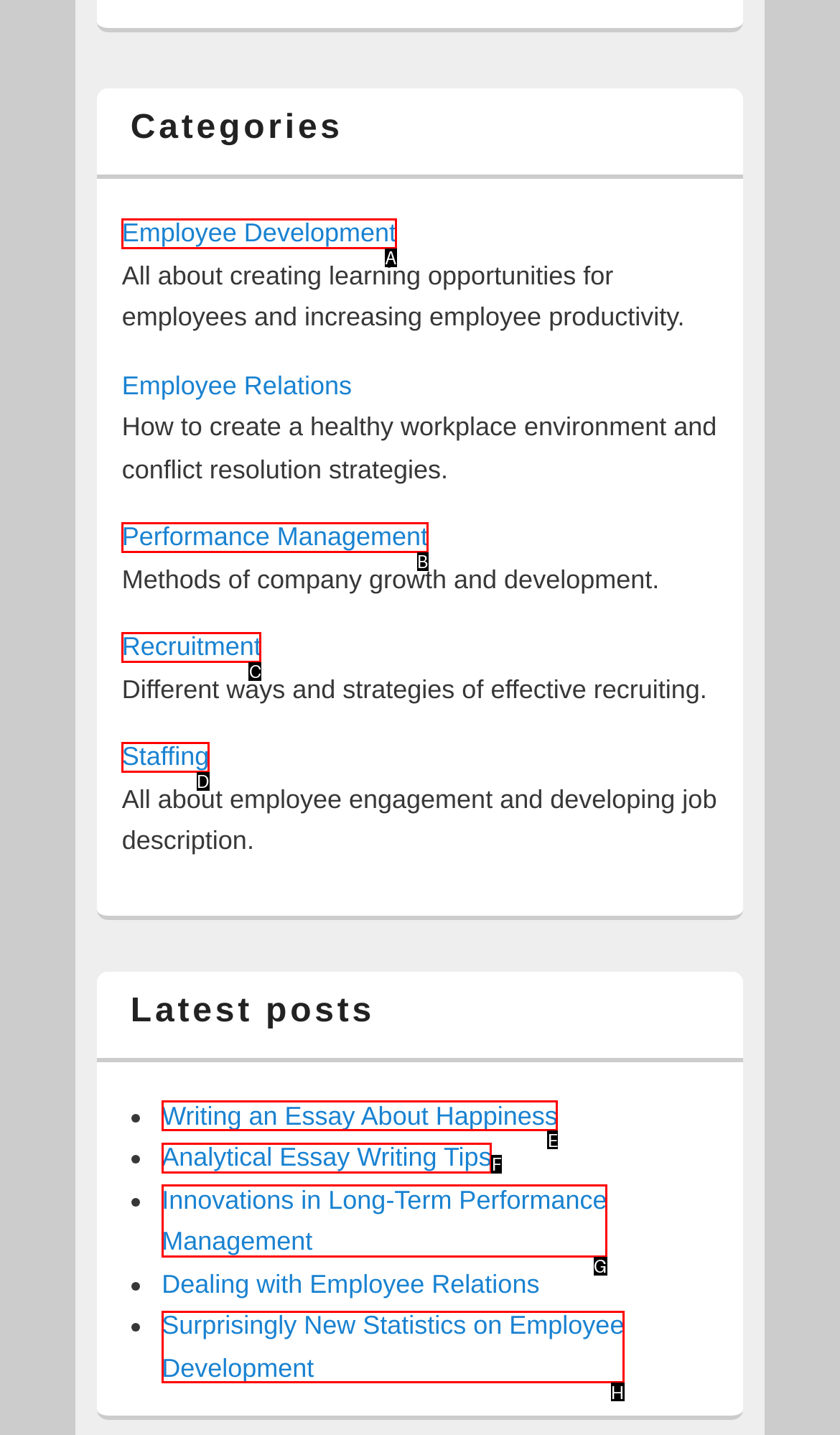From the given choices, determine which HTML element matches the description: Options. Reply with the appropriate letter.

None